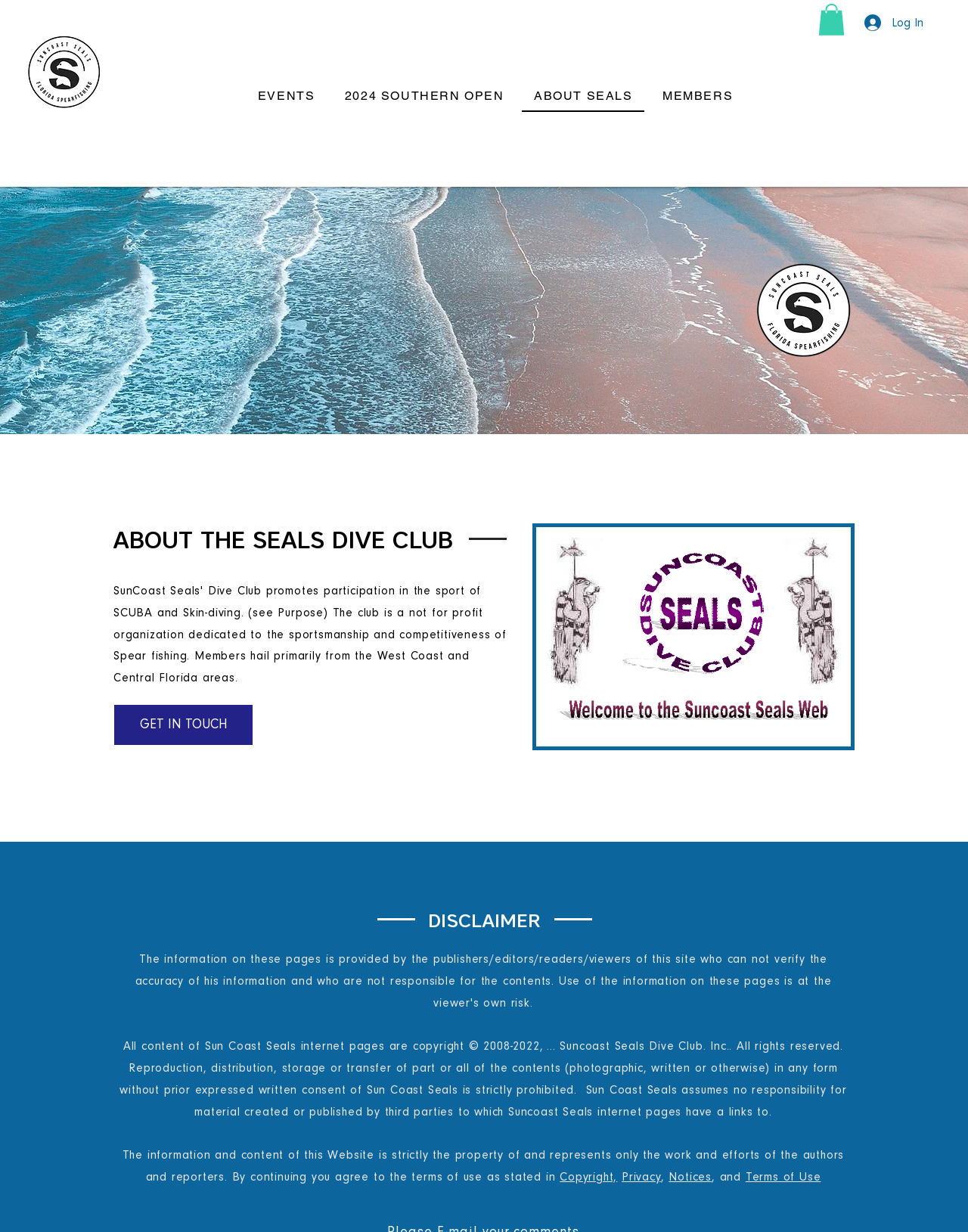Find the bounding box coordinates for the area that should be clicked to accomplish the instruction: "Click Home".

None